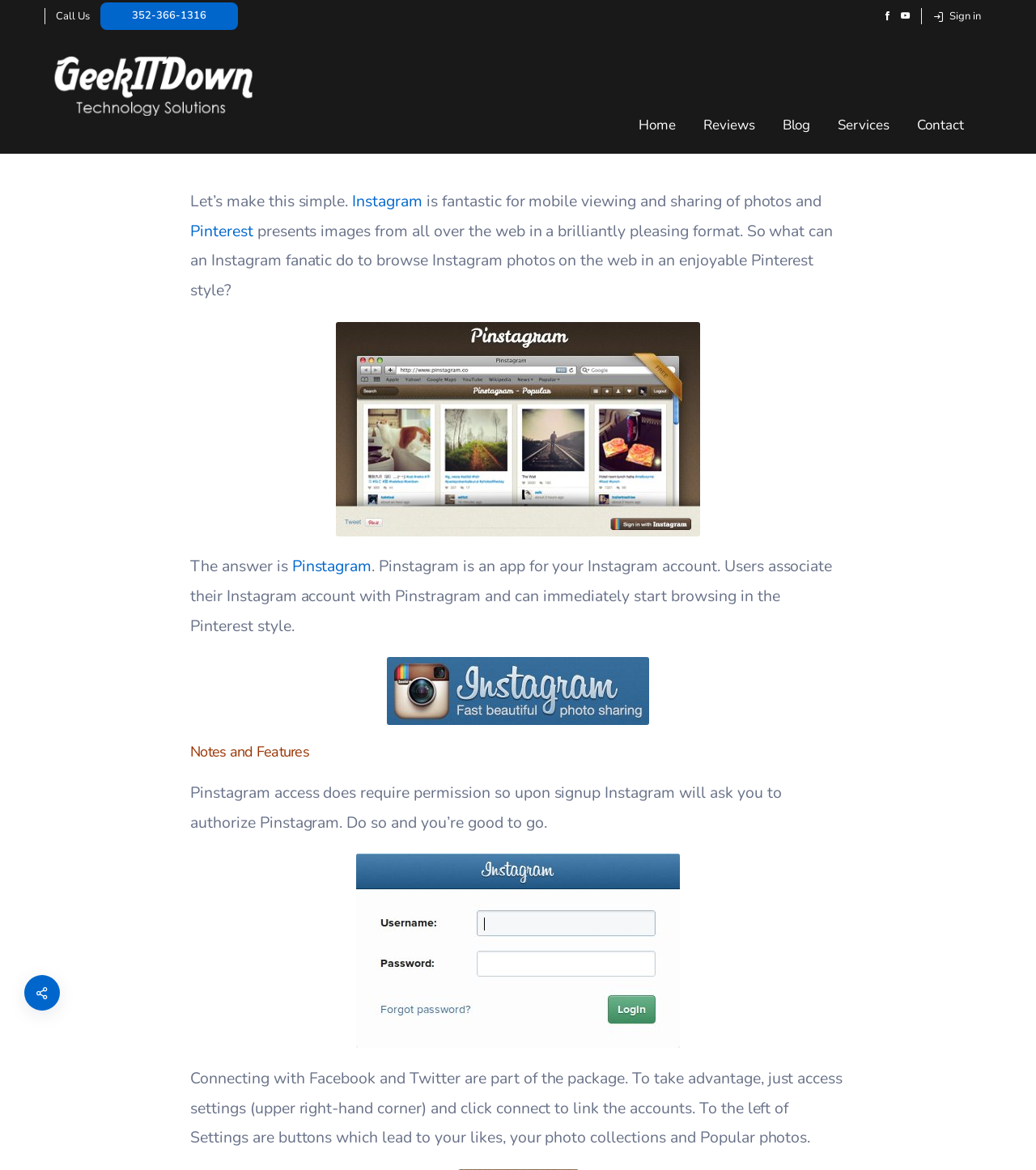Determine the bounding box coordinates of the clickable region to execute the instruction: "Go to Home". The coordinates should be four float numbers between 0 and 1, denoted as [left, top, right, bottom].

[0.603, 0.083, 0.665, 0.131]